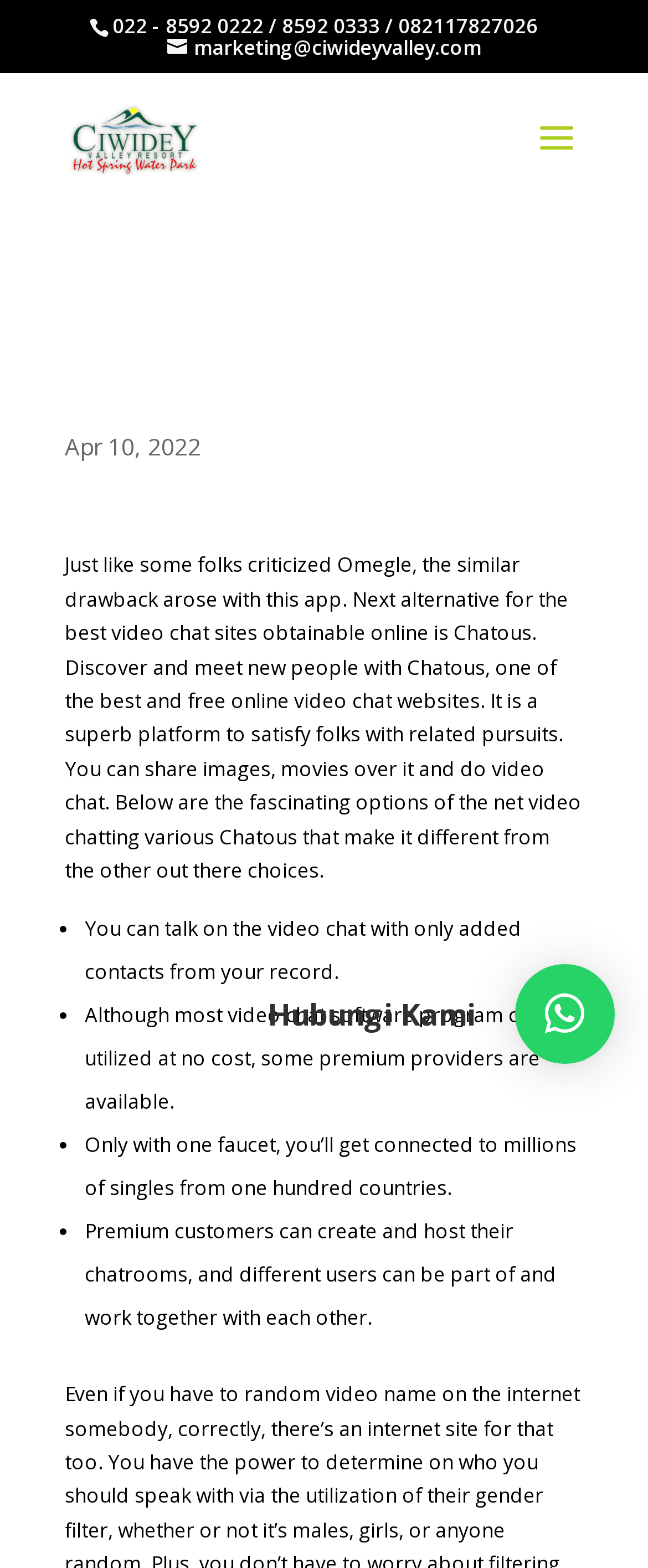Can you look at the image and give a comprehensive answer to the question:
What is the purpose of the button at the bottom?

I found a button element with the text ' × Hubungi Kami' which is likely a button to contact the website or resort, and 'Hubungi Kami' is Indonesian for 'Contact Us'.